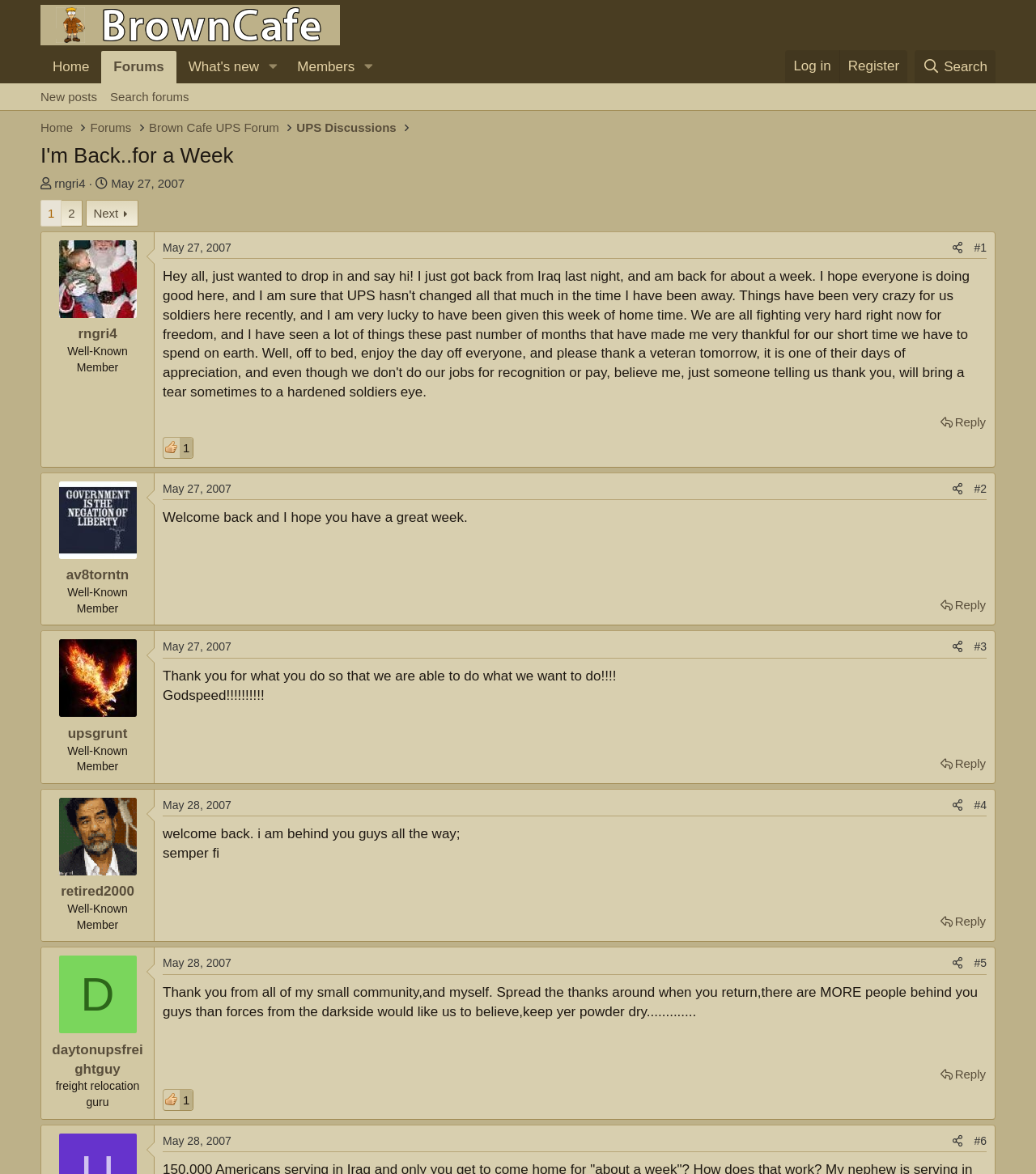Please identify the bounding box coordinates of the region to click in order to complete the given instruction: "Click on the 'Next' link". The coordinates should be four float numbers between 0 and 1, i.e., [left, top, right, bottom].

[0.083, 0.17, 0.133, 0.193]